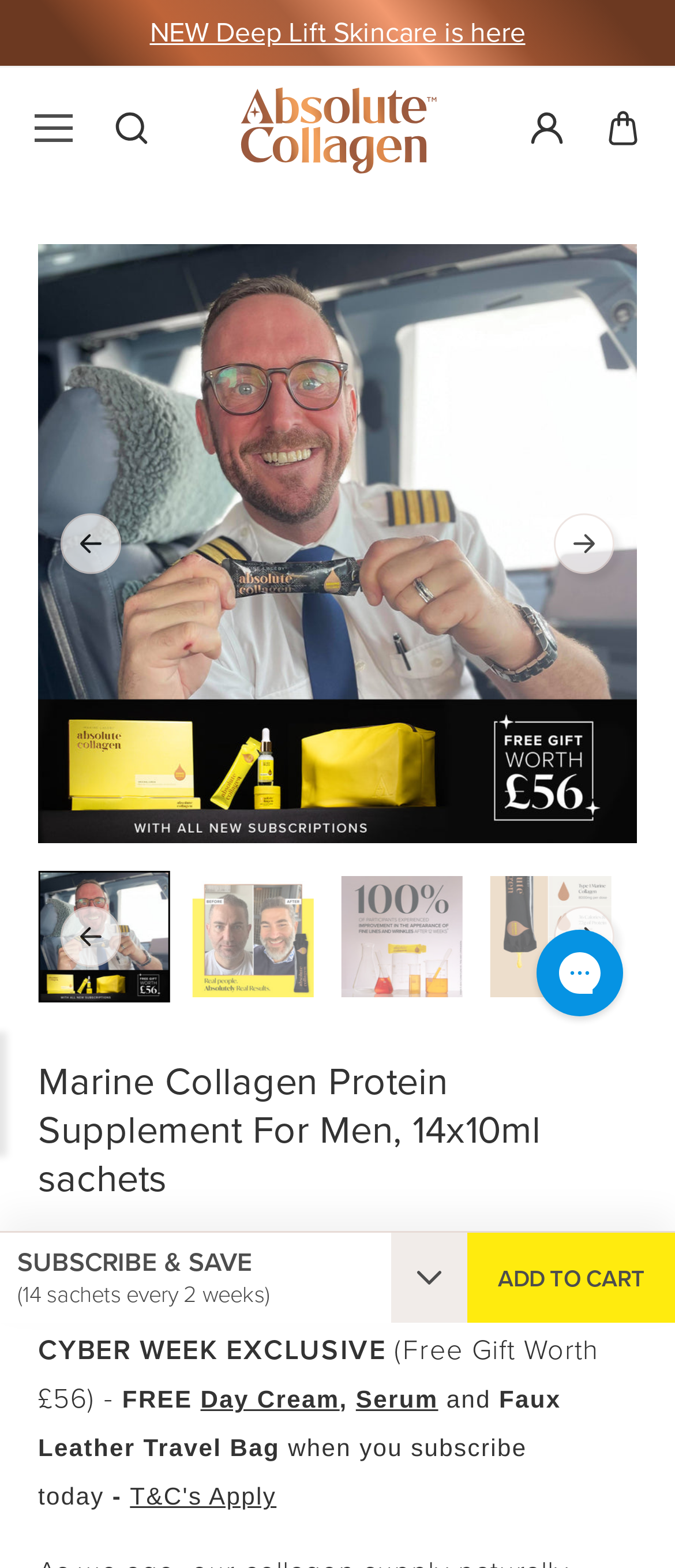How often will the product be delivered if I subscribe?
Refer to the image and give a detailed response to the question.

I found the delivery frequency by looking at the button 'SUBSCRIBE & SAVE (14 sachets every 2 weeks)' on the webpage.